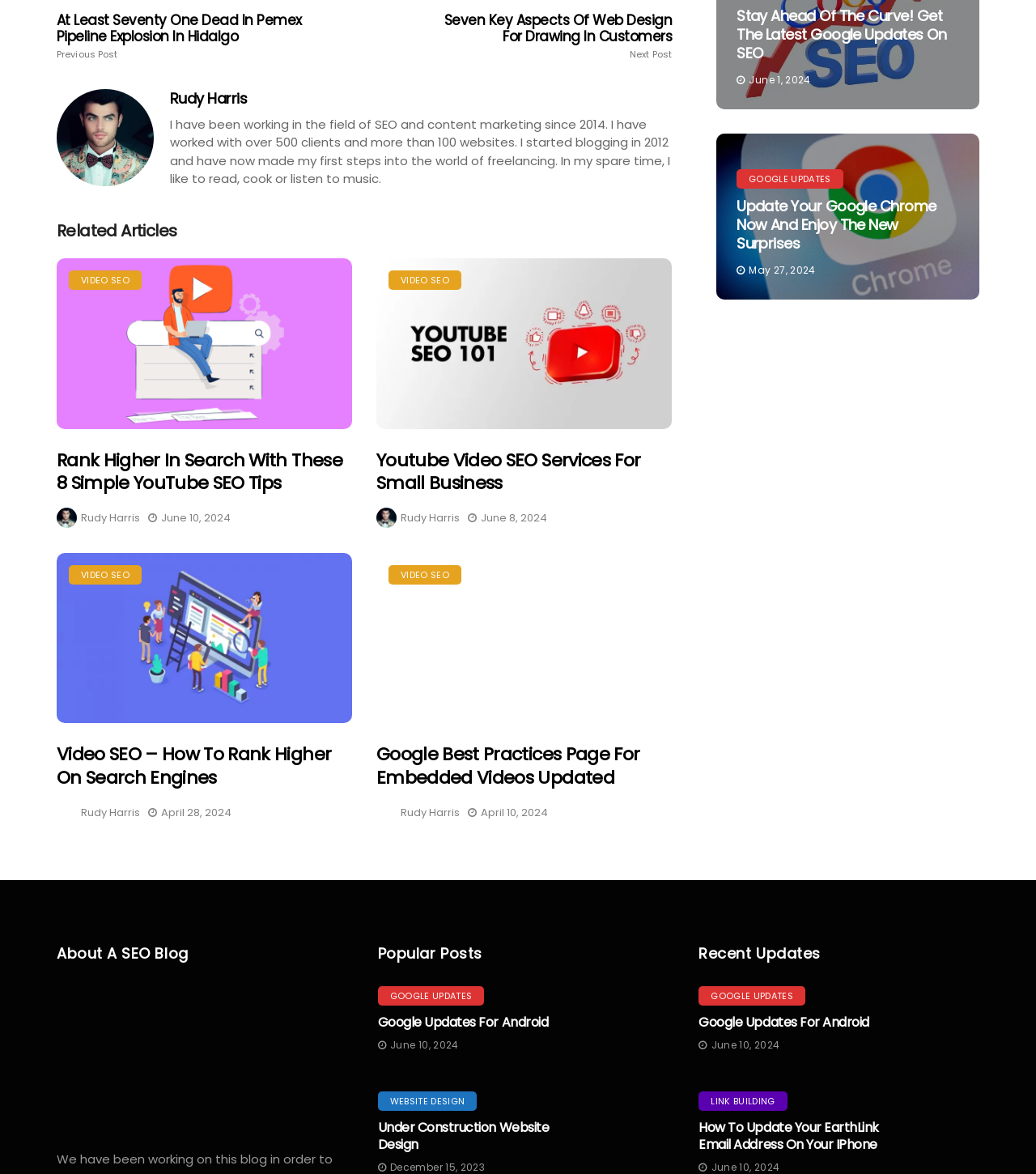Please identify the bounding box coordinates of the region to click in order to complete the task: "Learn about video SEO". The coordinates must be four float numbers between 0 and 1, specified as [left, top, right, bottom].

[0.066, 0.23, 0.137, 0.247]